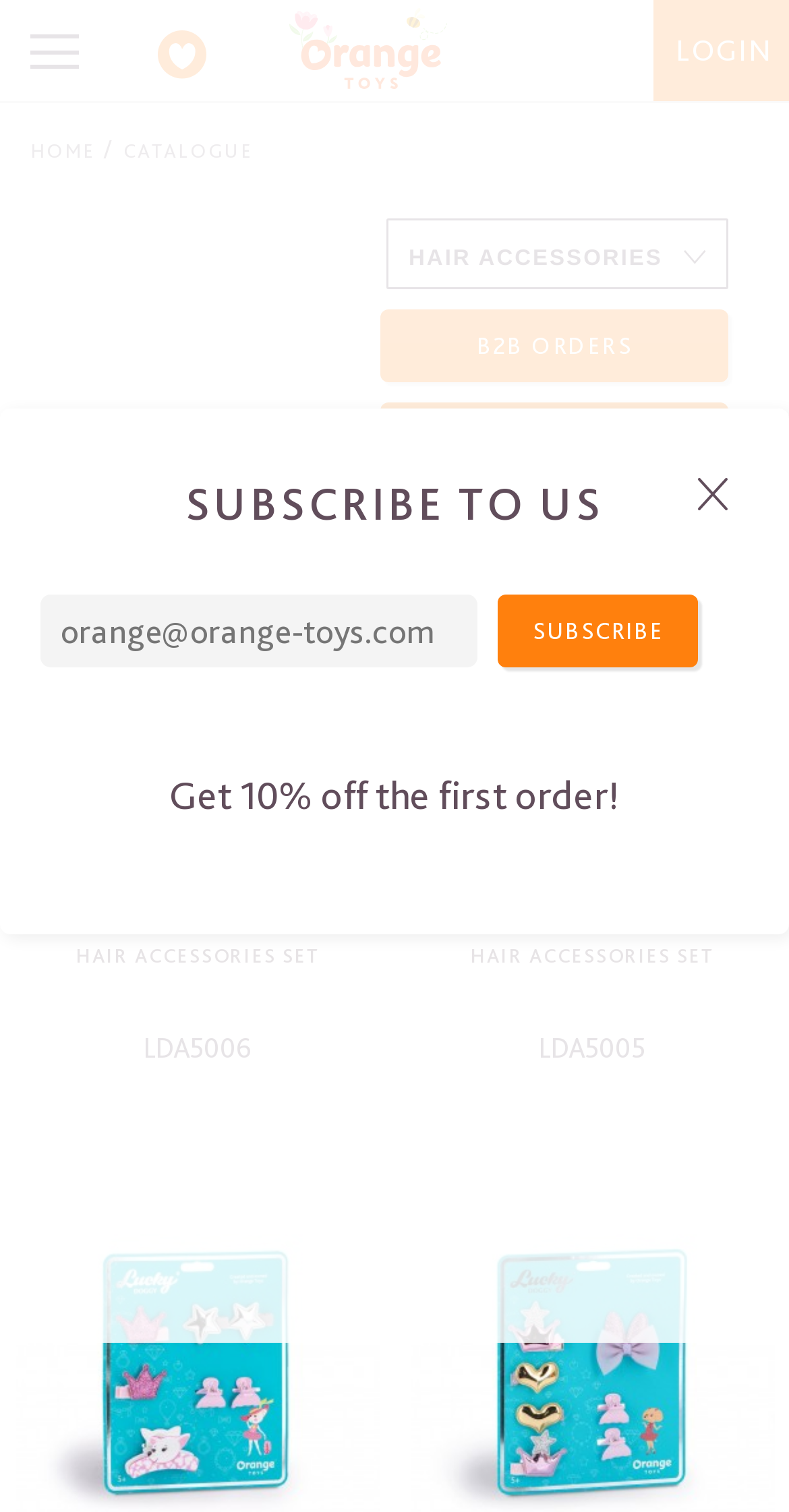Find the coordinates for the bounding box of the element with this description: "Favourites".

[0.2, 0.0, 0.4, 0.069]